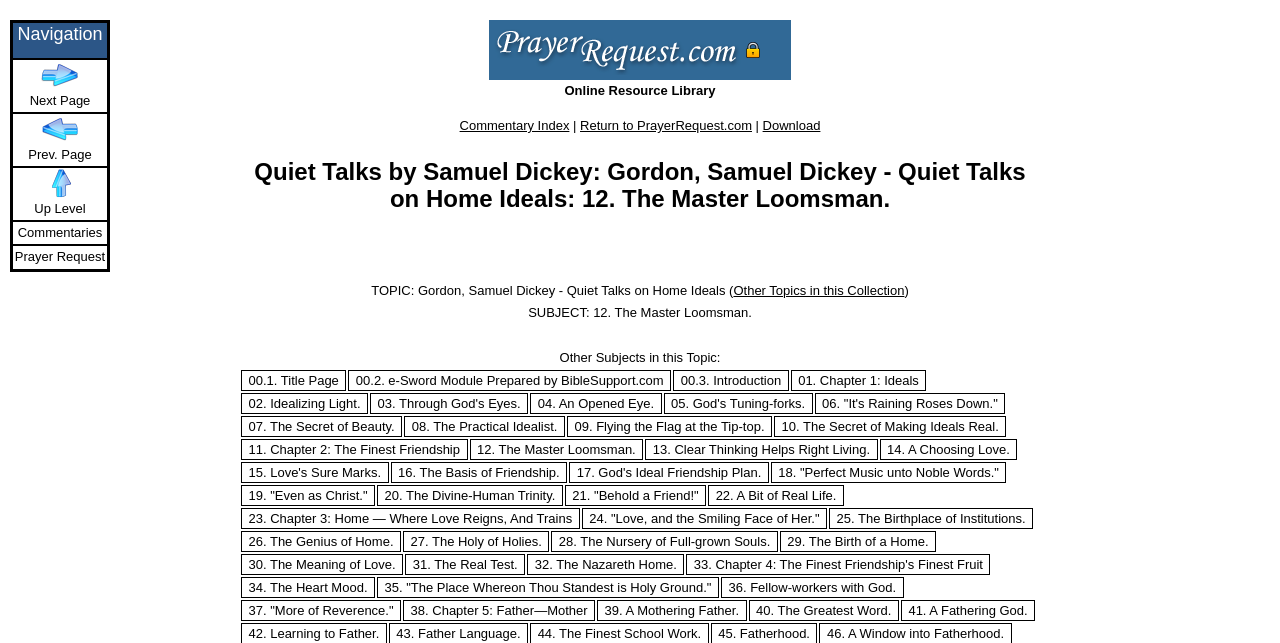What is the topic of the current chapter?
Look at the image and answer with only one word or phrase.

Gordon, Samuel Dickey - Quiet Talks on Home Ideals